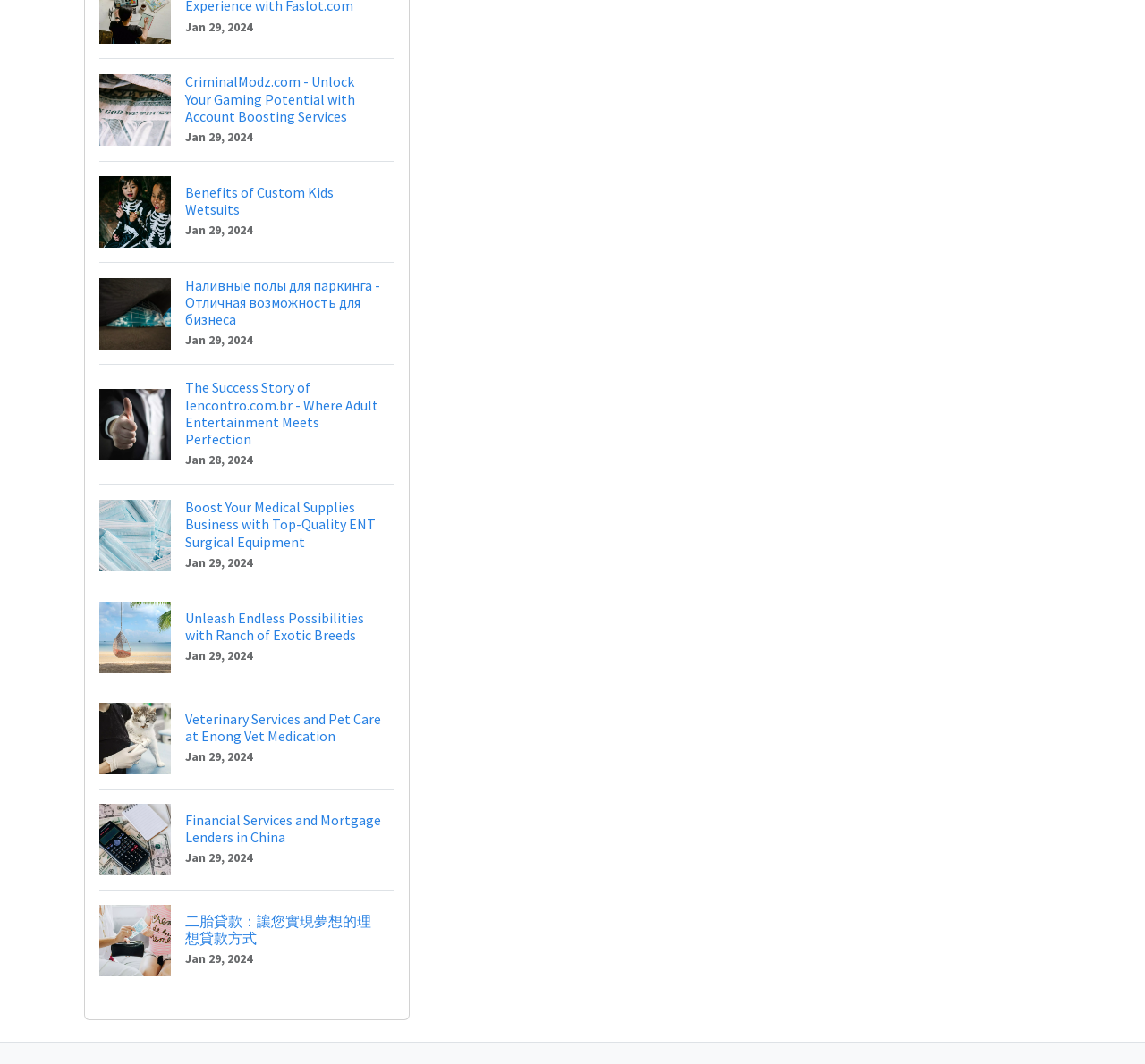Please respond to the question with a concise word or phrase:
Are the article links organized in a specific order?

By date